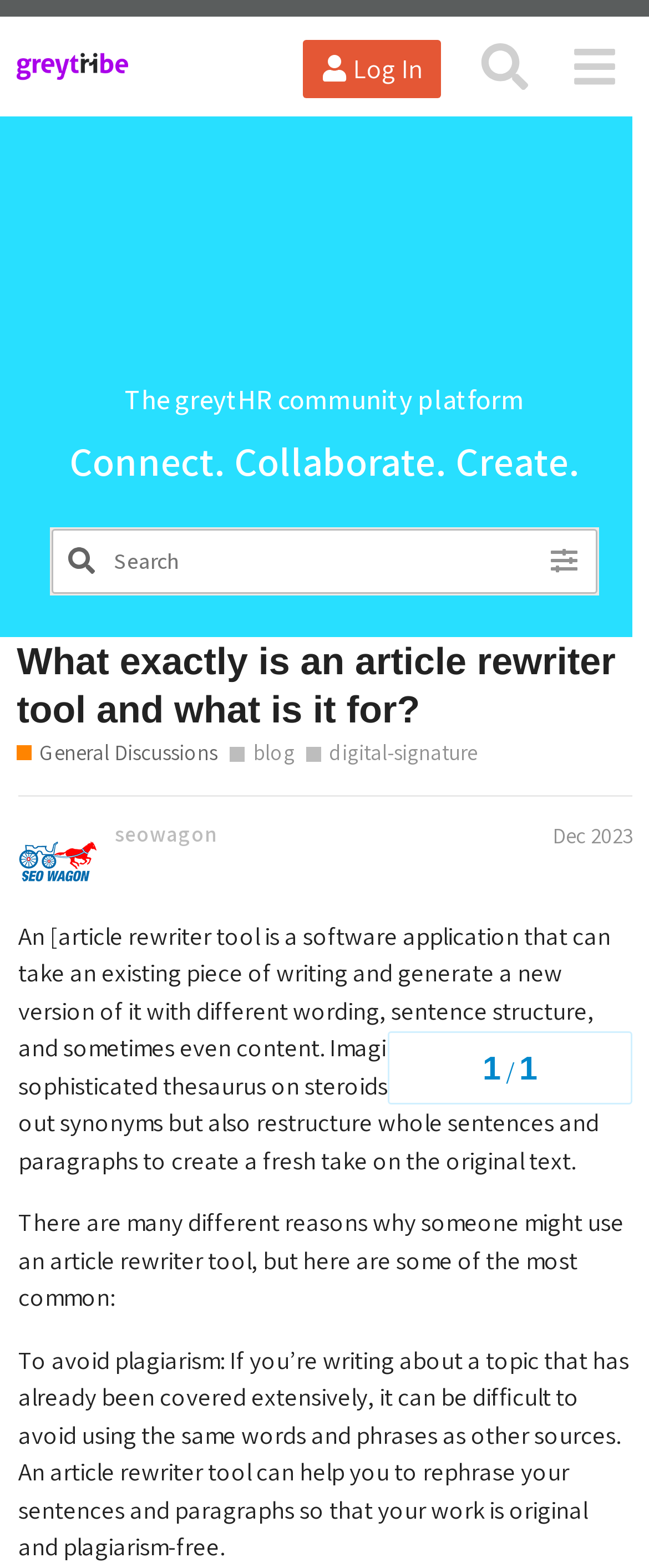What is the topic of the discussion on this webpage?
Provide a well-explained and detailed answer to the question.

The webpage is discussing what an article rewriter tool is and its uses, with a specific topic title 'What exactly is an article rewriter tool and what is it for?'.